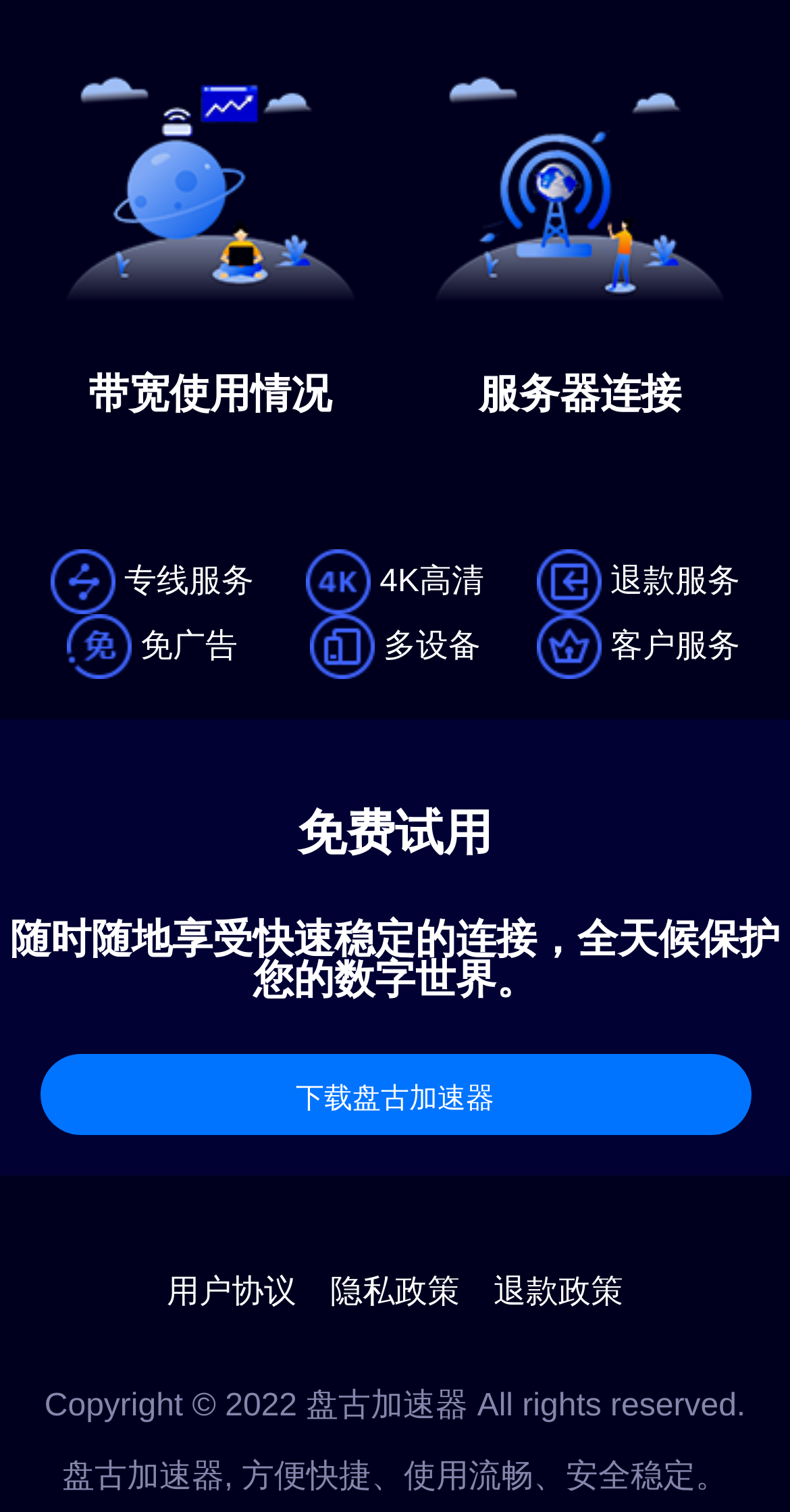Utilize the details in the image to thoroughly answer the following question: What is the call-to-action button in the middle section?

In the middle section, there is a button with the text '下载盘古加速器', which seems to be a call-to-action button encouraging users to download the accelerator.